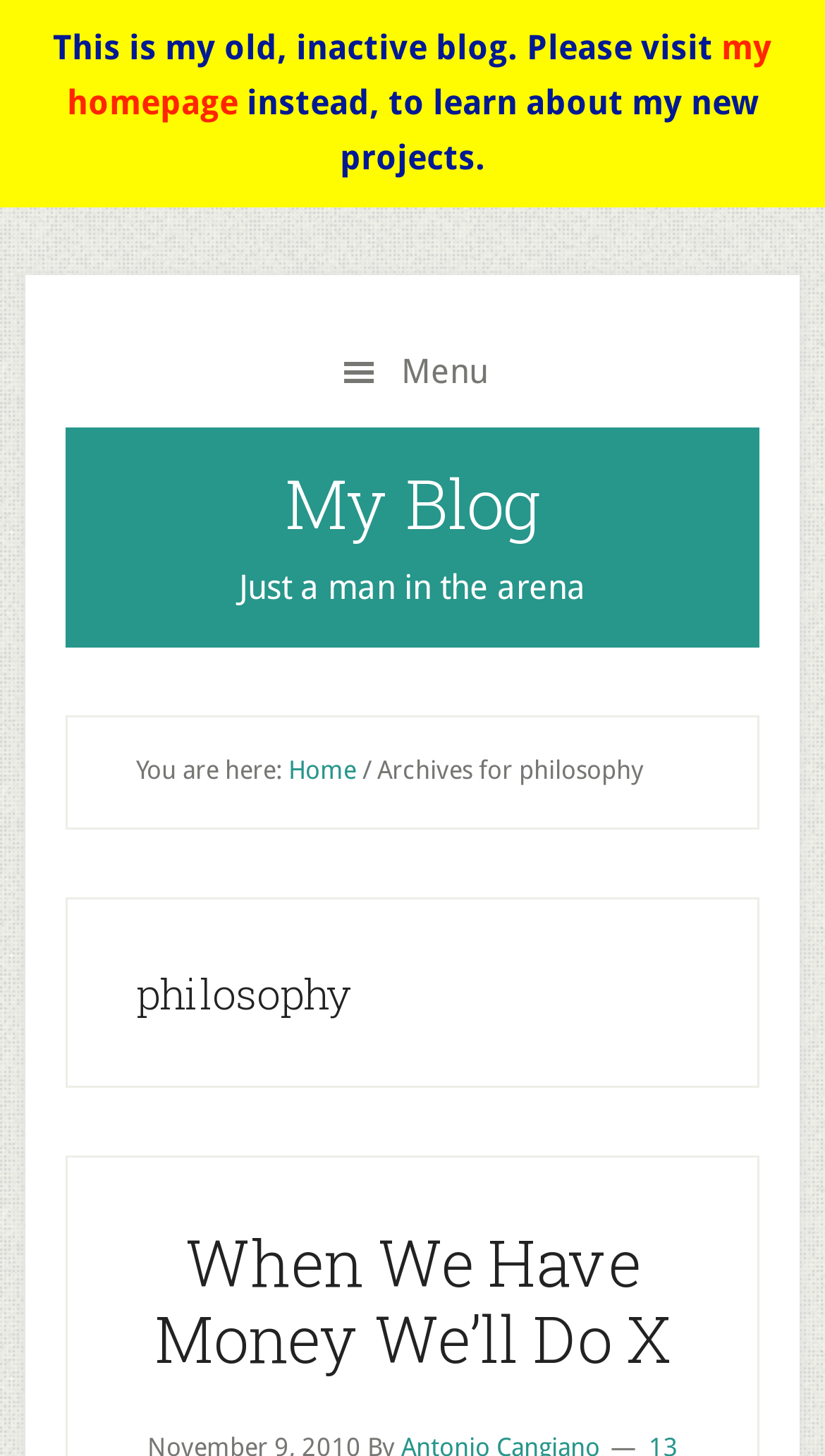Where can you find the author's new projects?
Using the information from the image, provide a comprehensive answer to the question.

The author provides a link to their 'homepage' with the text 'Please visit my homepage instead, to learn about my new projects.'